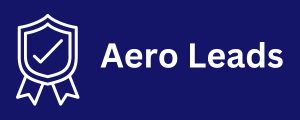What is the color of the brand name 'Aero Leads'?
Using the image as a reference, answer the question with a short word or phrase.

White